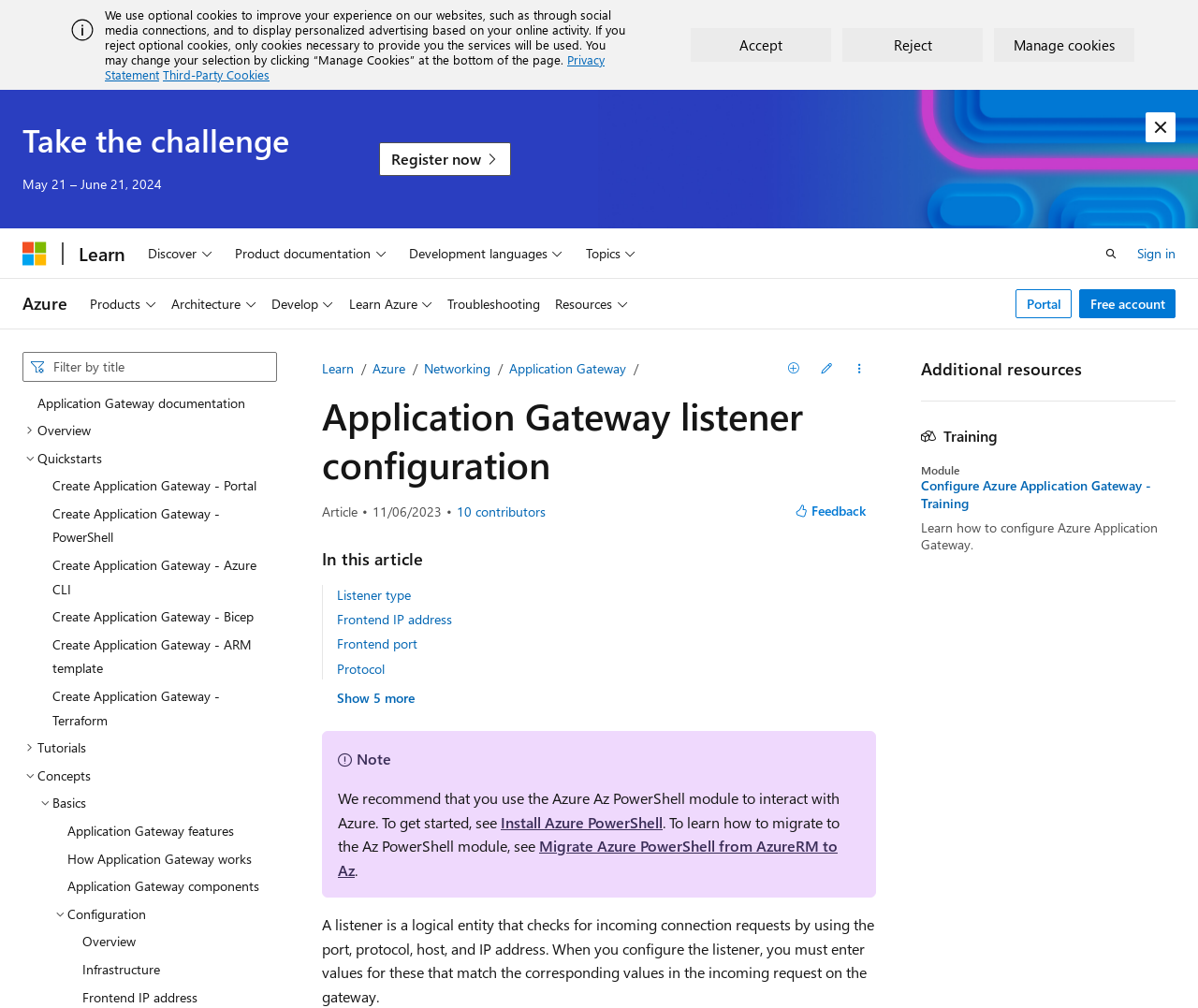How many contributors are there for this article?
Please answer using one word or phrase, based on the screenshot.

10 contributors